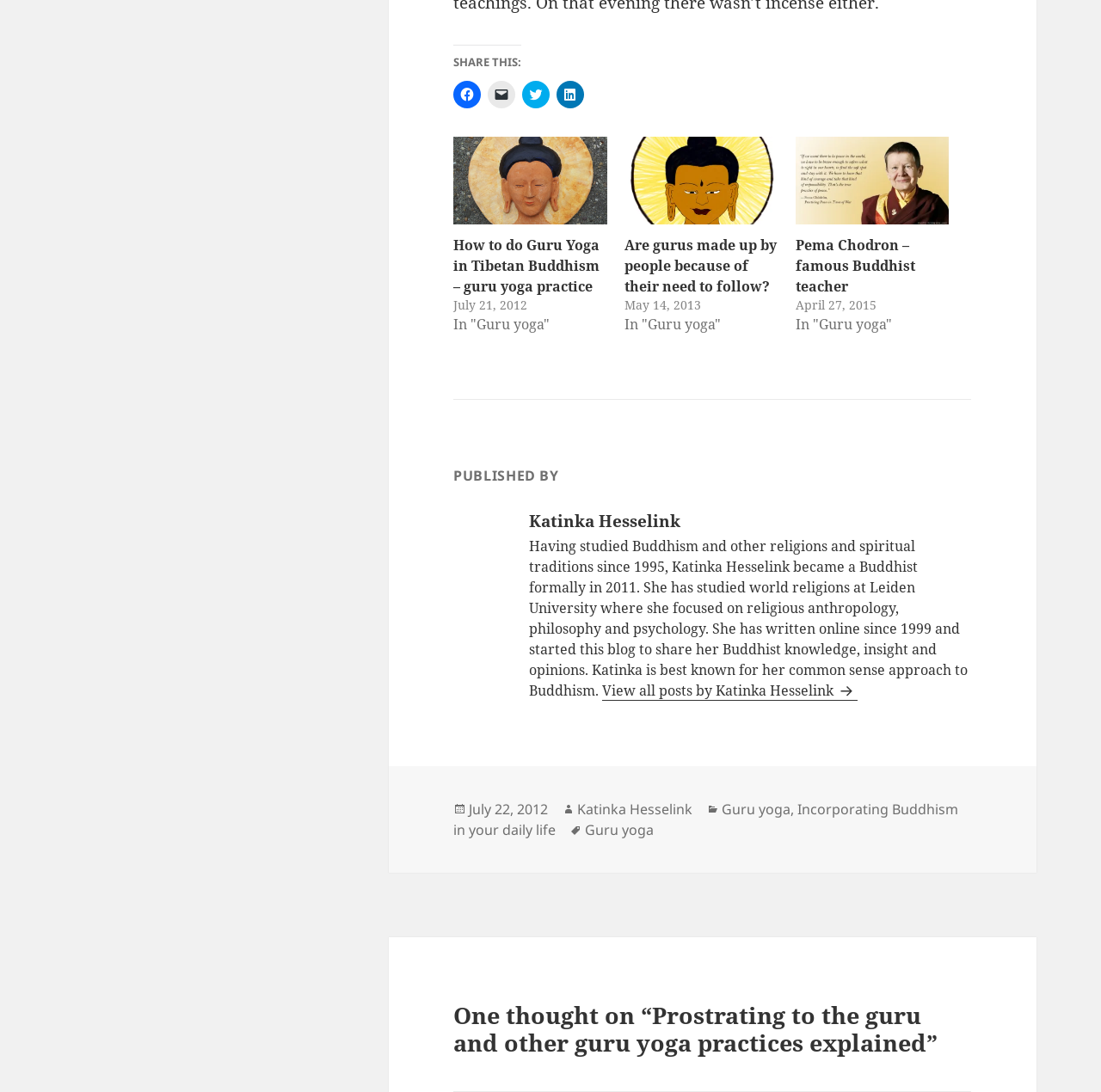Observe the image and answer the following question in detail: What is the title of the first article?

I found the title of the first article by looking at the heading element with the text 'How to do Guru Yoga in Tibetan Buddhism – guru yoga practice' and its corresponding link element with the same text.